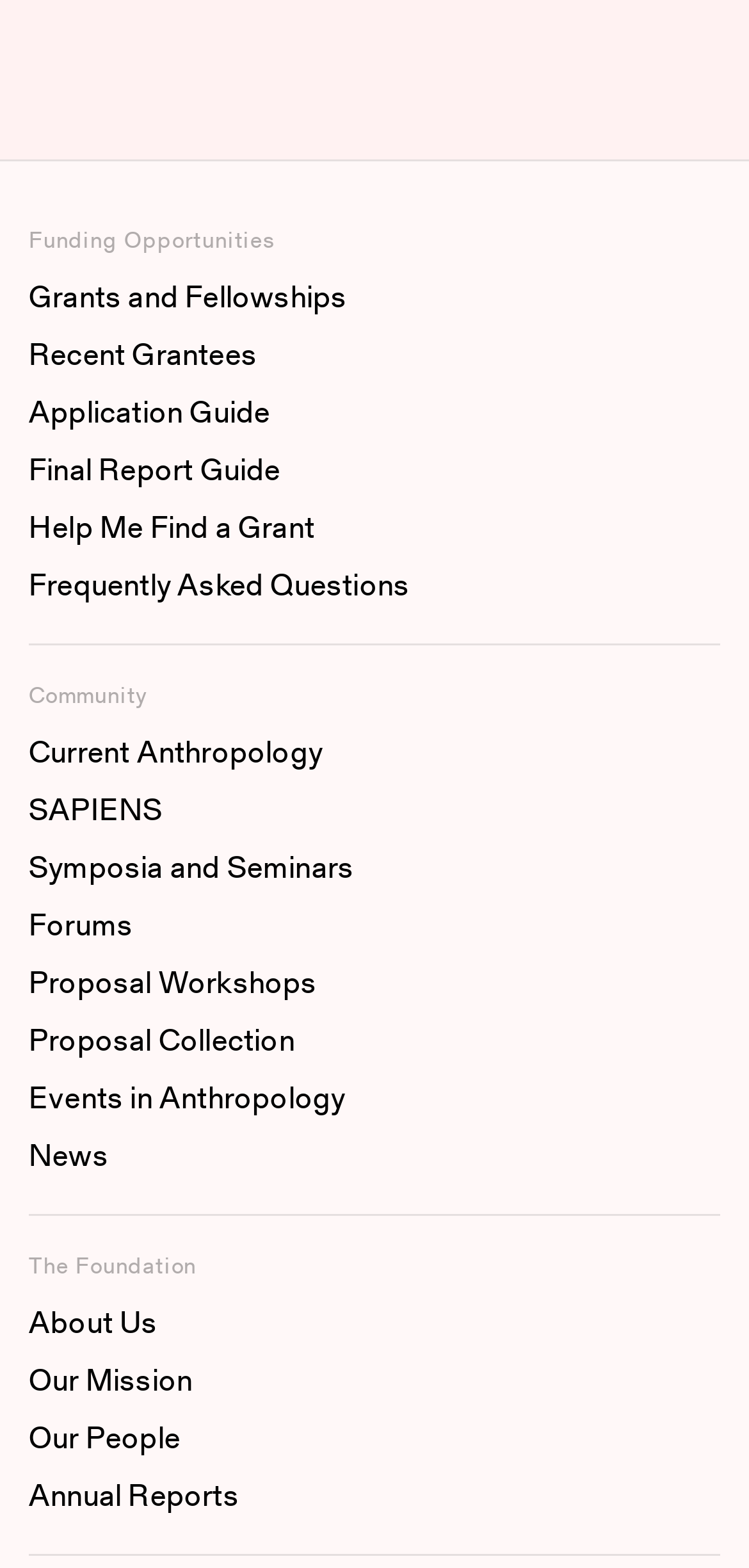Please identify the bounding box coordinates of the element's region that needs to be clicked to fulfill the following instruction: "Find help for grant applications". The bounding box coordinates should consist of four float numbers between 0 and 1, i.e., [left, top, right, bottom].

[0.038, 0.318, 0.962, 0.355]